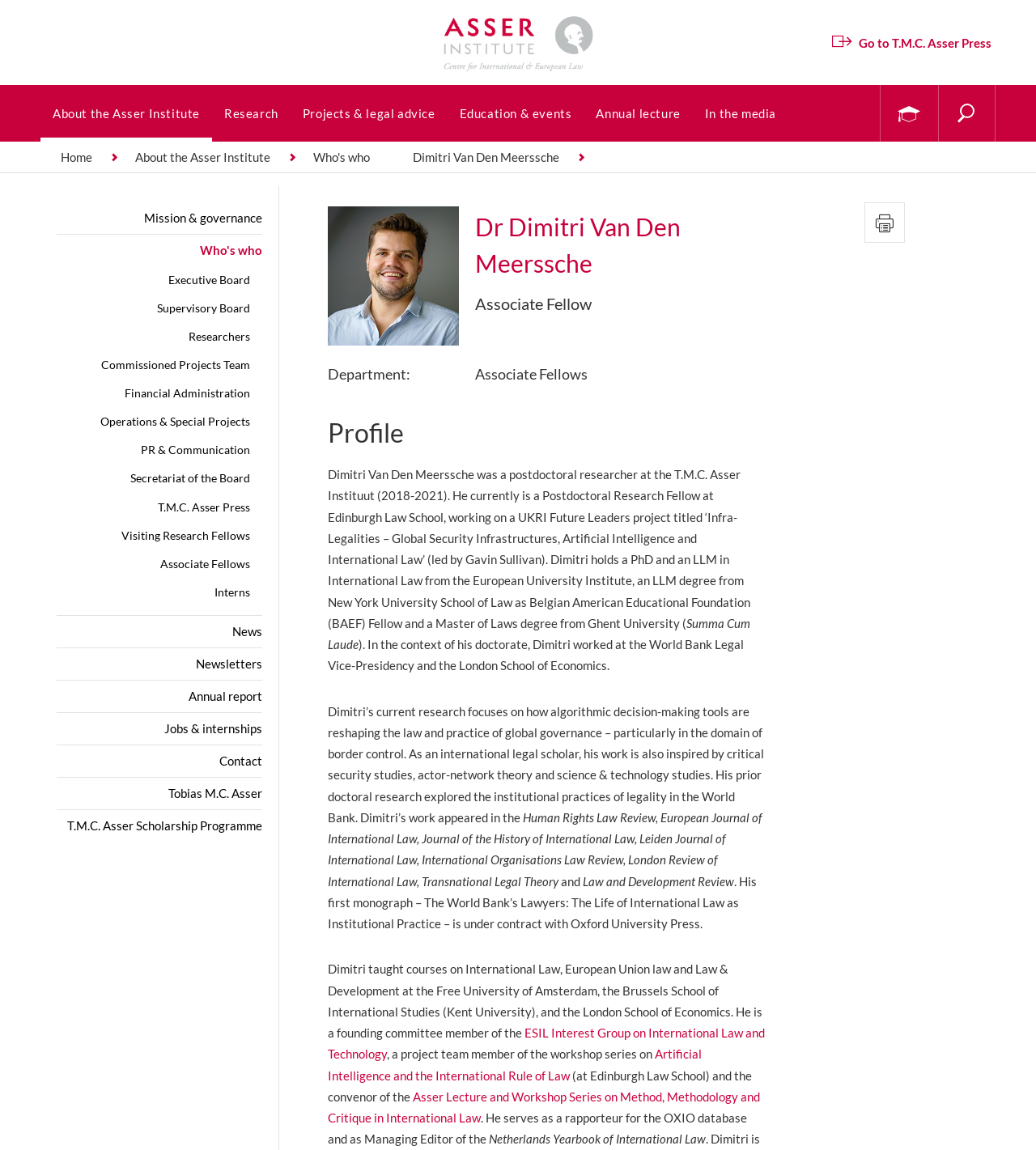What is the name of the person described on this webpage?
Give a single word or phrase answer based on the content of the image.

Dimitri Van Den Meerssche